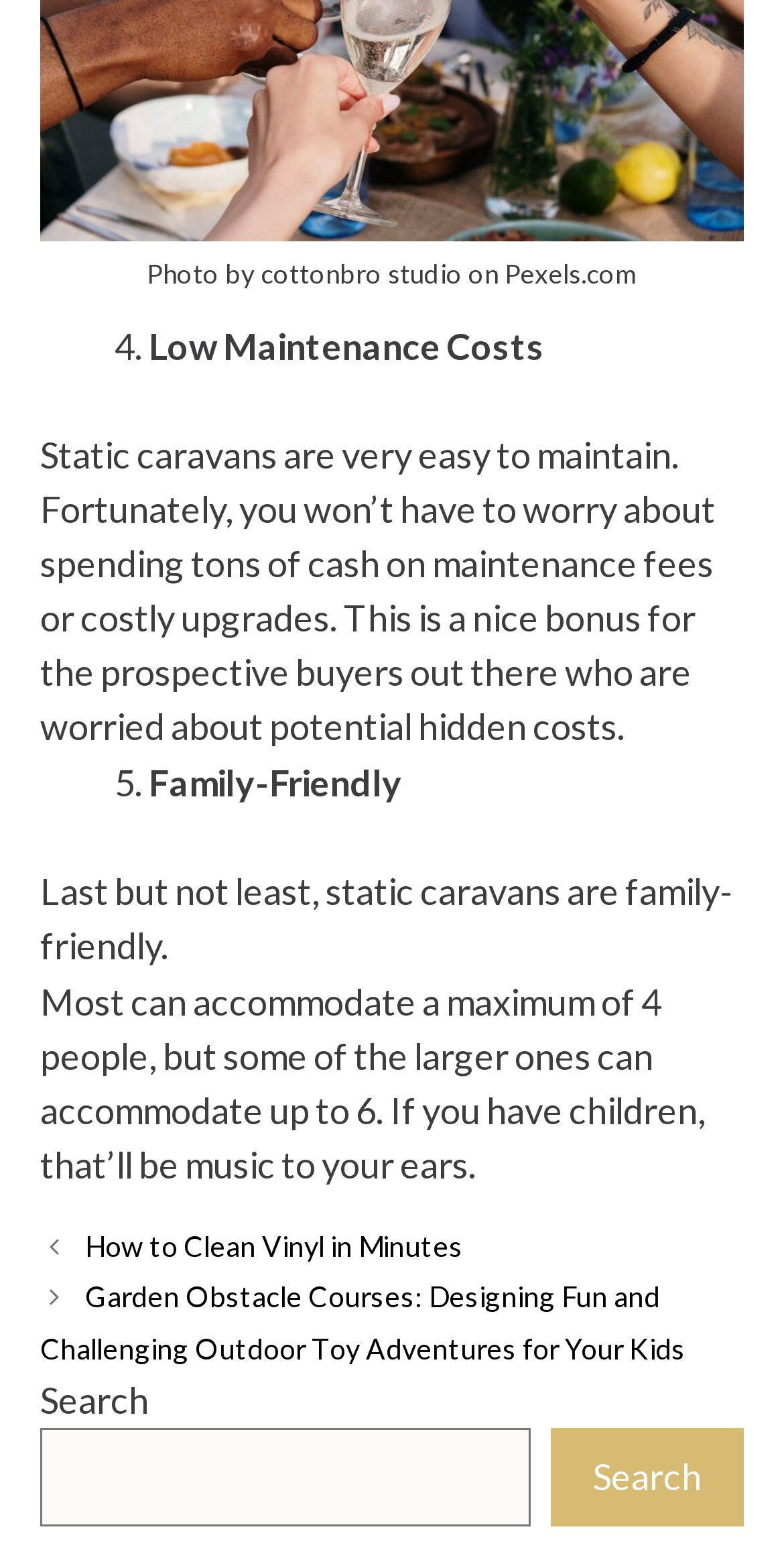Please find the bounding box for the following UI element description. Provide the coordinates in (top-left x, top-left y, bottom-right x, bottom-right y) format, with values between 0 and 1: Search

[0.703, 0.91, 0.949, 0.973]